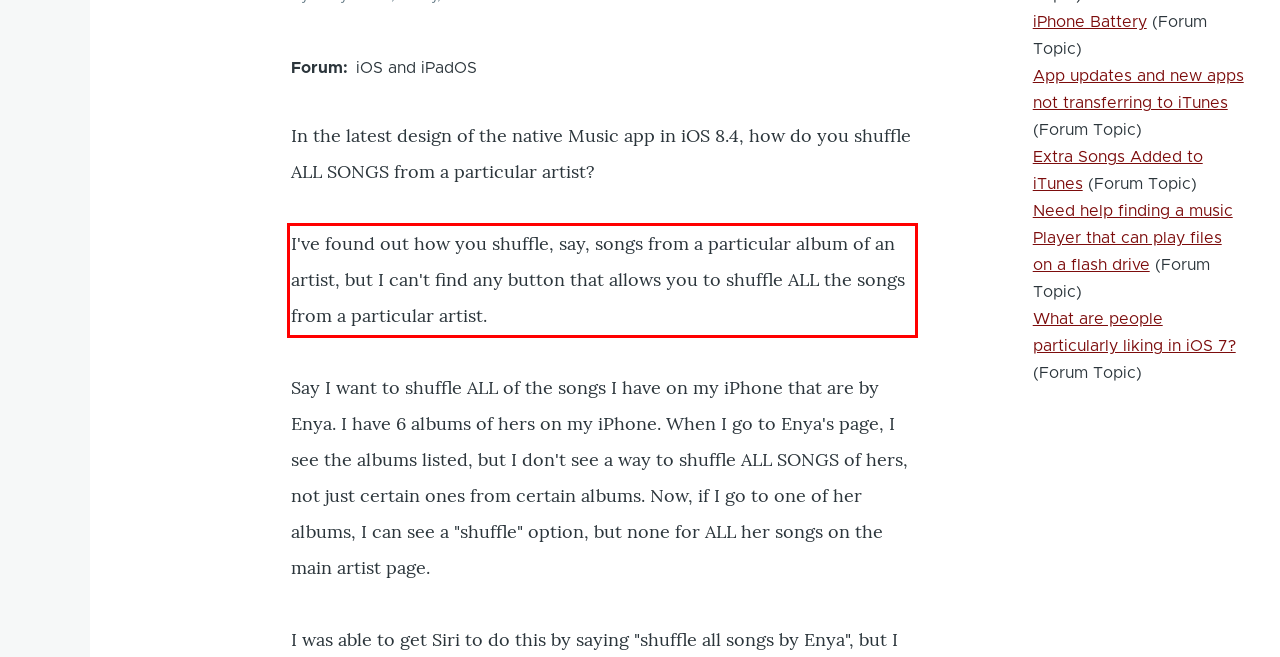There is a screenshot of a webpage with a red bounding box around a UI element. Please use OCR to extract the text within the red bounding box.

I've found out how you shuffle, say, songs from a particular album of an artist, but I can't find any button that allows you to shuffle ALL the songs from a particular artist.